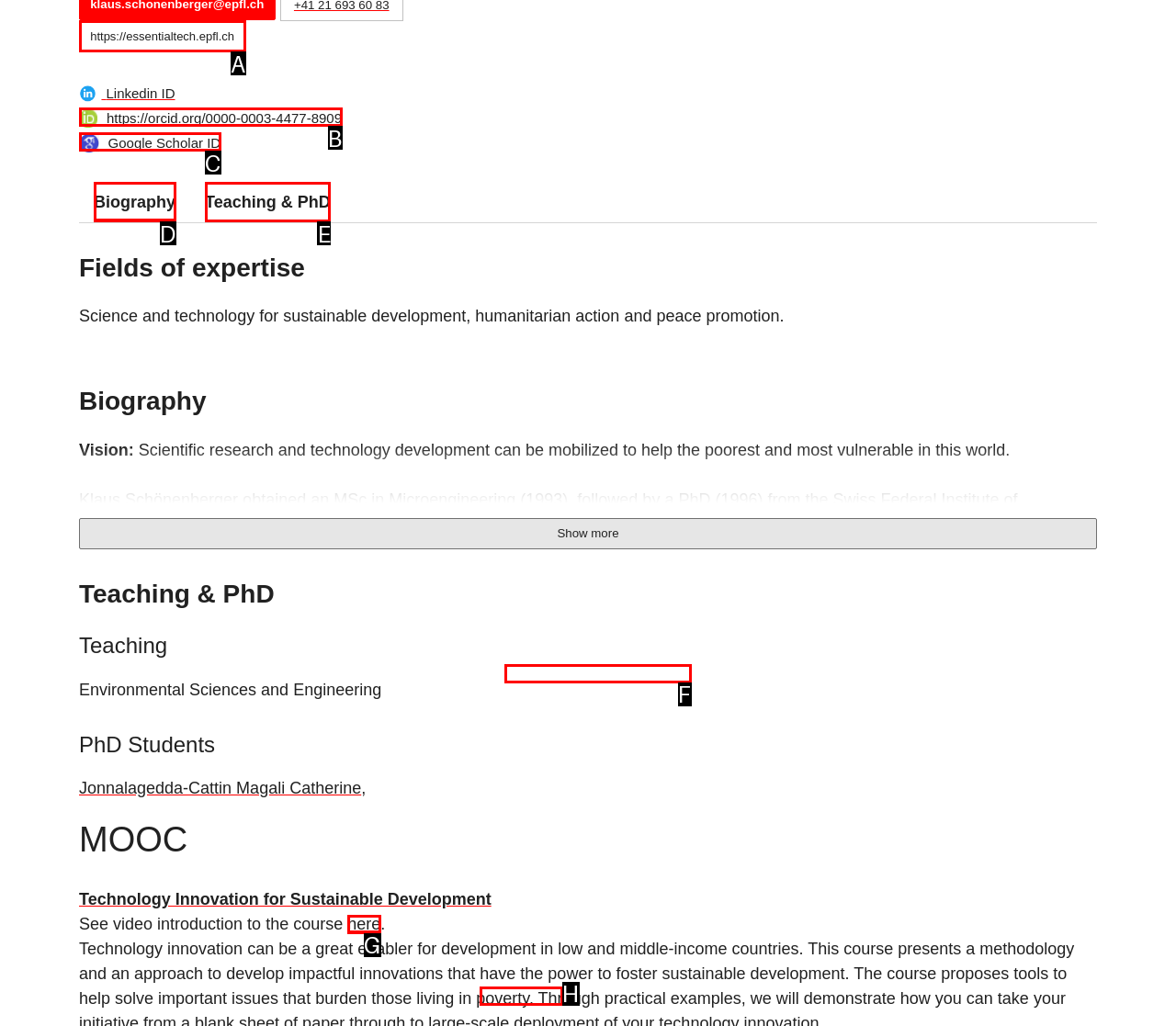From the choices provided, which HTML element best fits the description: Pristem SA? Answer with the appropriate letter.

H